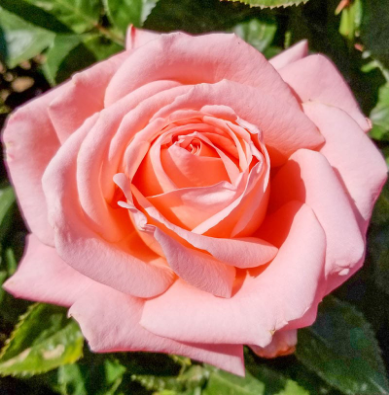Give an elaborate caption for the image.

The image showcases a stunning Heavenly Scented Hybrid Tea Rose, characterized by its delicate, ruffled shell-pink petals that elegantly spiral towards the center. This rose is noted for its strong, sweet fragrance, making it an ideal choice for cutting and bringing indoors to enjoy its captivating scent. The flower is displayed atop long, sturdy stems, emphasizing its perfect form and vibrant color, which remains striking even in the heat of summer. The plant's upright foliage is resistant to diseases, adding to its appeal as a resilient and beautiful addition to any garden. With a mature height and width of 4 to 6 feet, this rose epitomizes grace and charm, making it a favorite among rose enthusiasts.